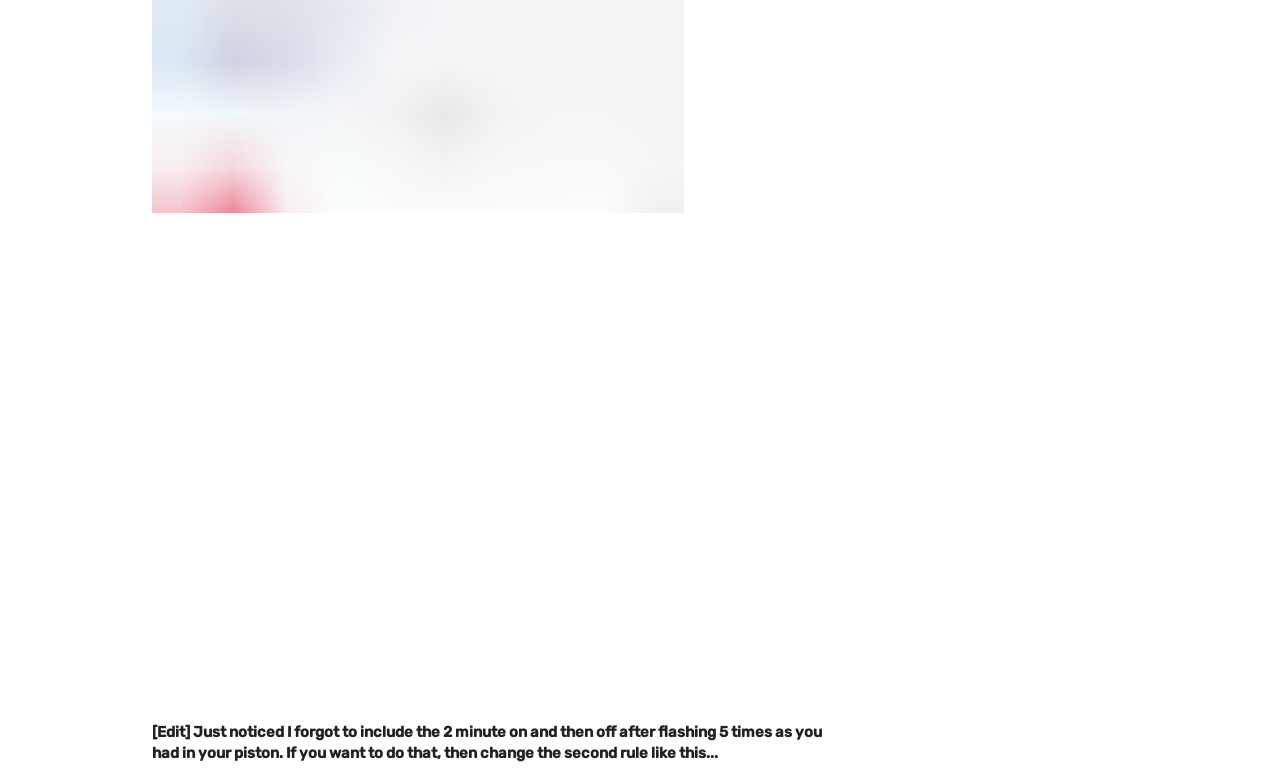What is the name of the company?
Please provide a comprehensive and detailed answer to the question.

The name of the company can be found in the StaticText element with the text 'Hubitat' at coordinates [0.074, 0.283, 0.13, 0.314].